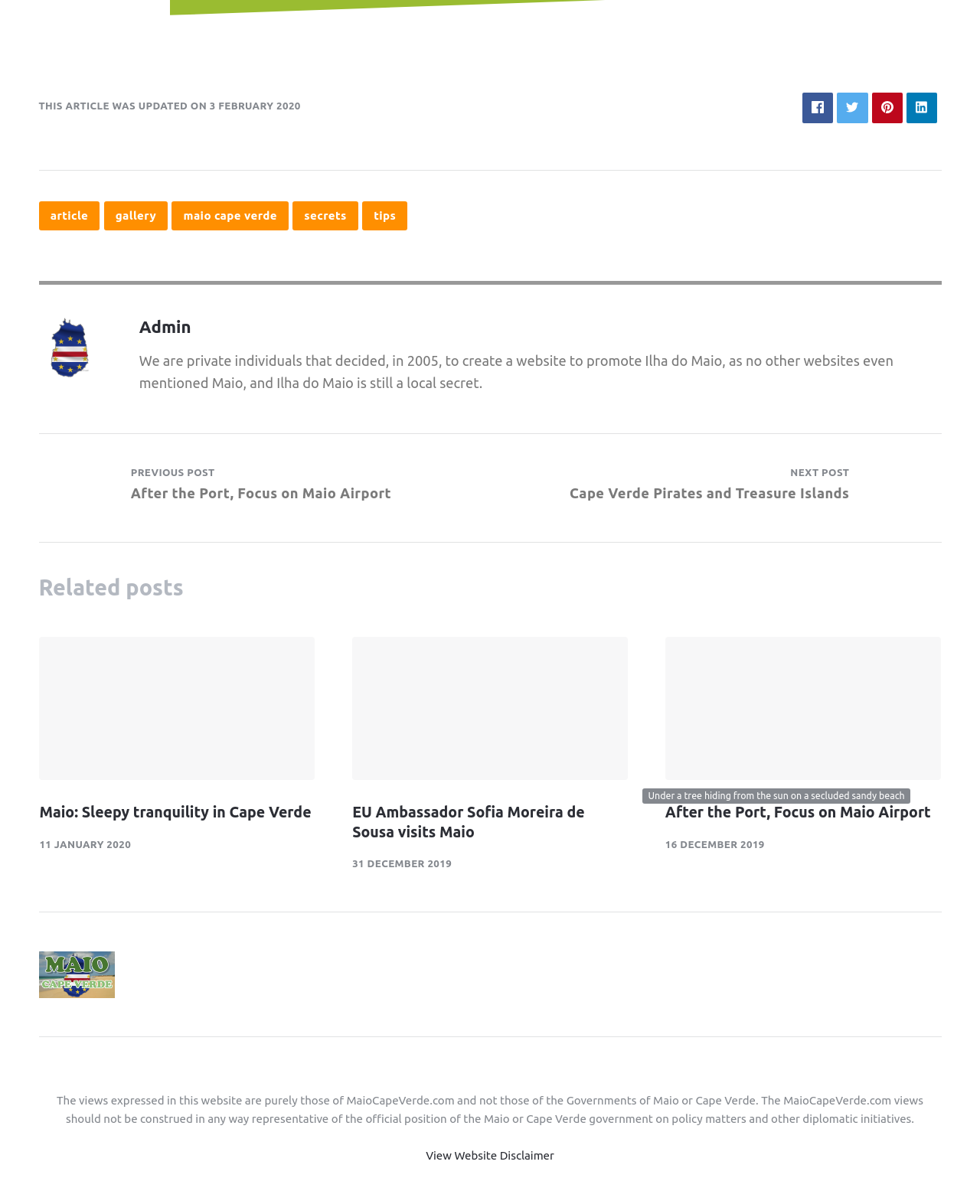Determine the bounding box coordinates of the section I need to click to execute the following instruction: "Share with Facebook". Provide the coordinates as four float numbers between 0 and 1, i.e., [left, top, right, bottom].

[0.819, 0.077, 0.85, 0.103]